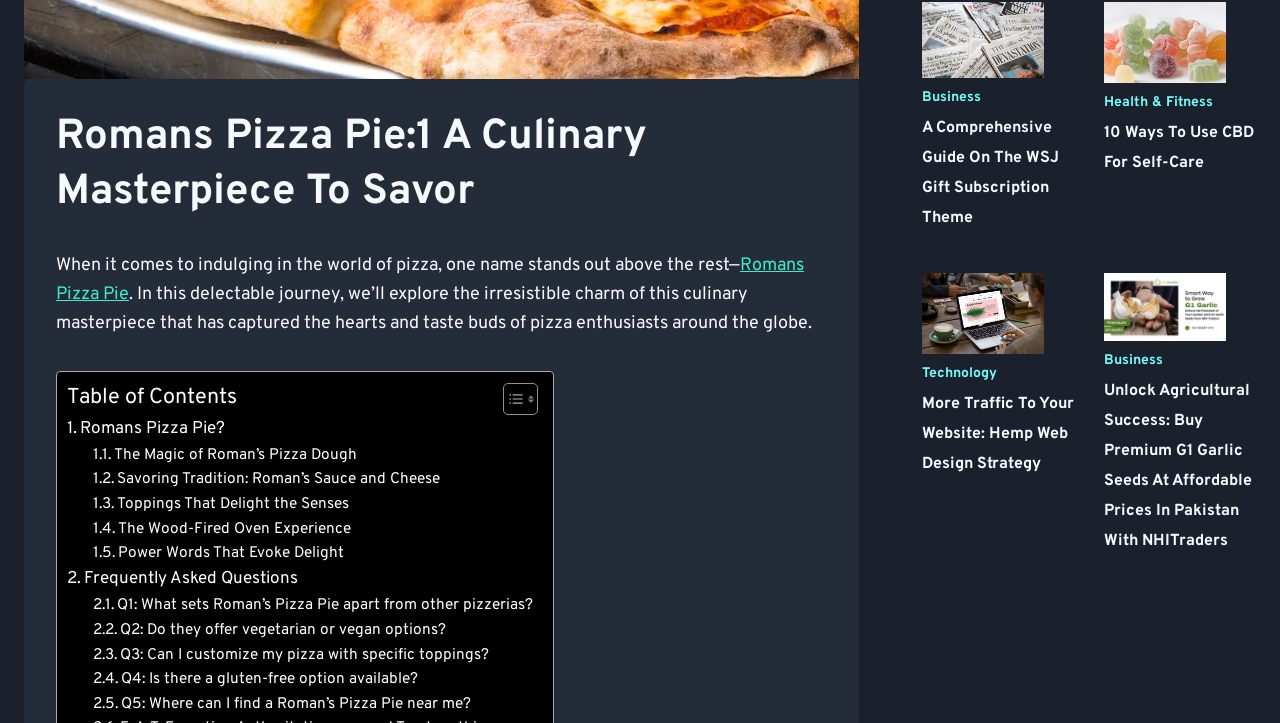Locate the bounding box of the UI element based on this description: "Power Words That Evoke Delight". Provide four float numbers between 0 and 1 as [left, top, right, bottom].

[0.072, 0.749, 0.269, 0.783]